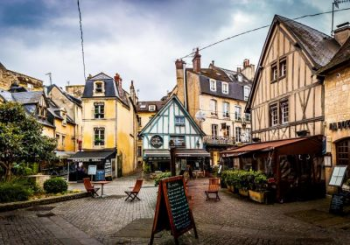What type of pathways are present in the square?
Give a detailed and exhaustive answer to the question.

A closer look at the image reveals that the pathways winding through the square are made of cobblestone, which adds to the charming and traditional atmosphere of the scene.